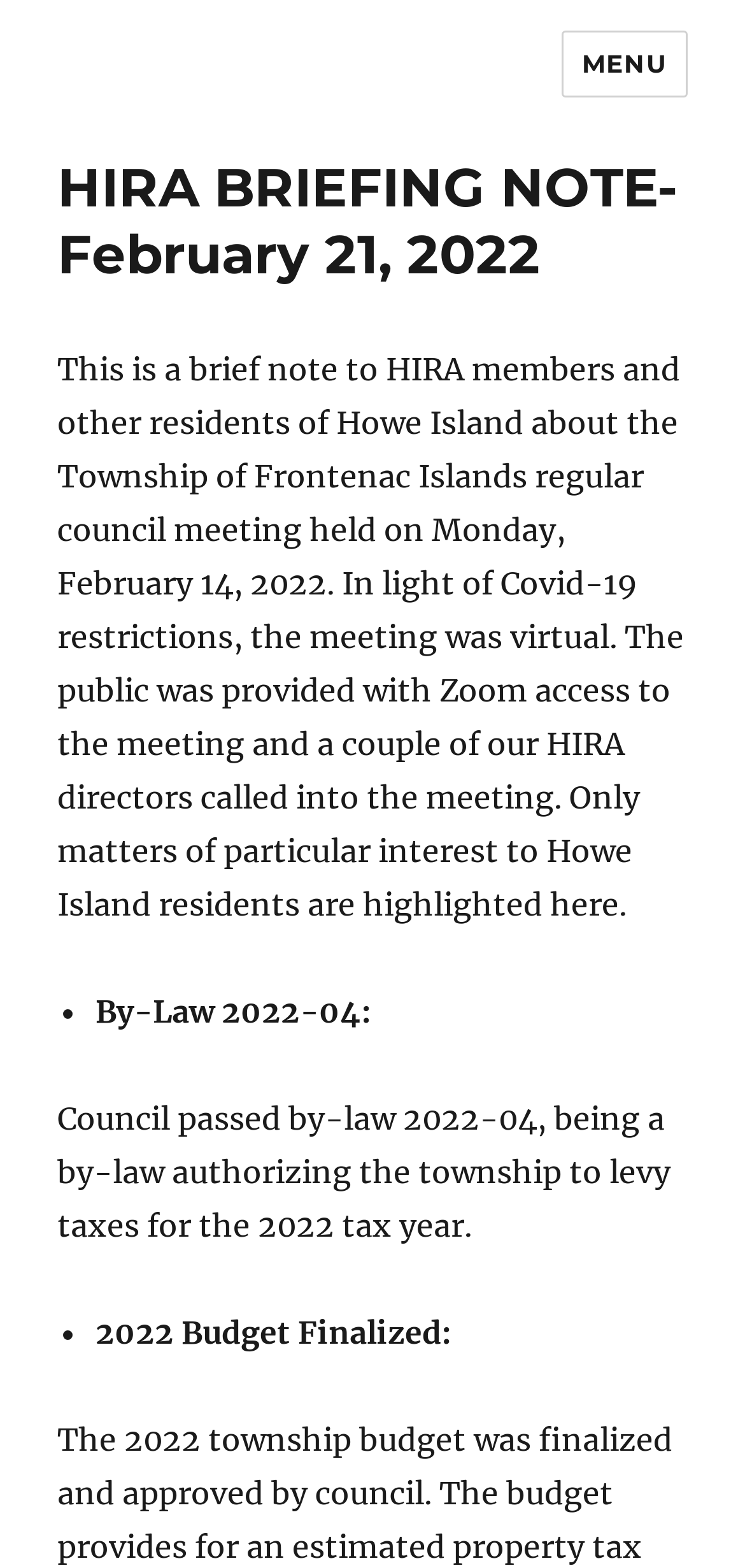Respond to the following query with just one word or a short phrase: 
What is the name of the association?

Howe Island Ratepayers Association